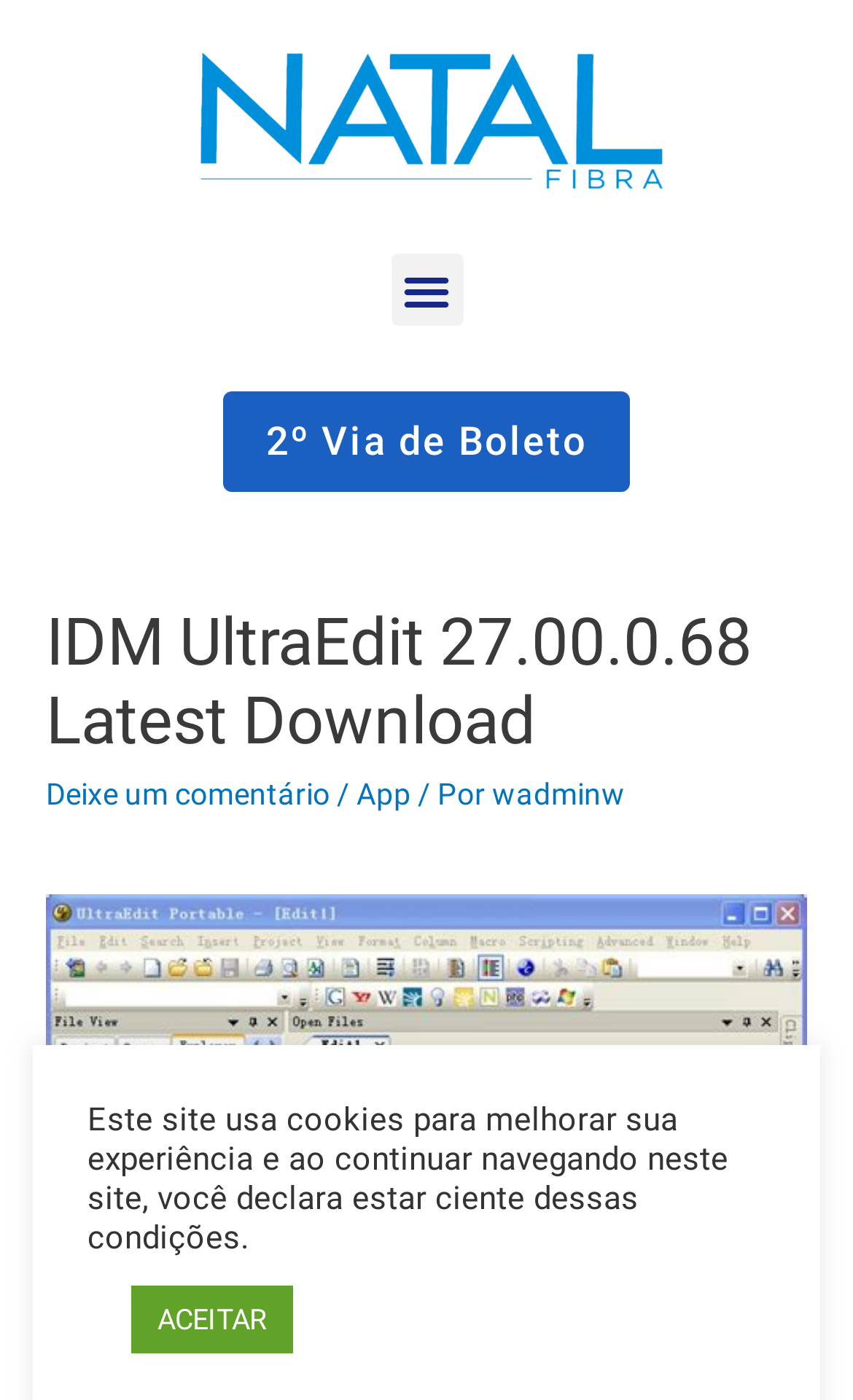What is the alternative way to contact mentioned on the webpage?
Based on the screenshot, provide your answer in one word or phrase.

Zap